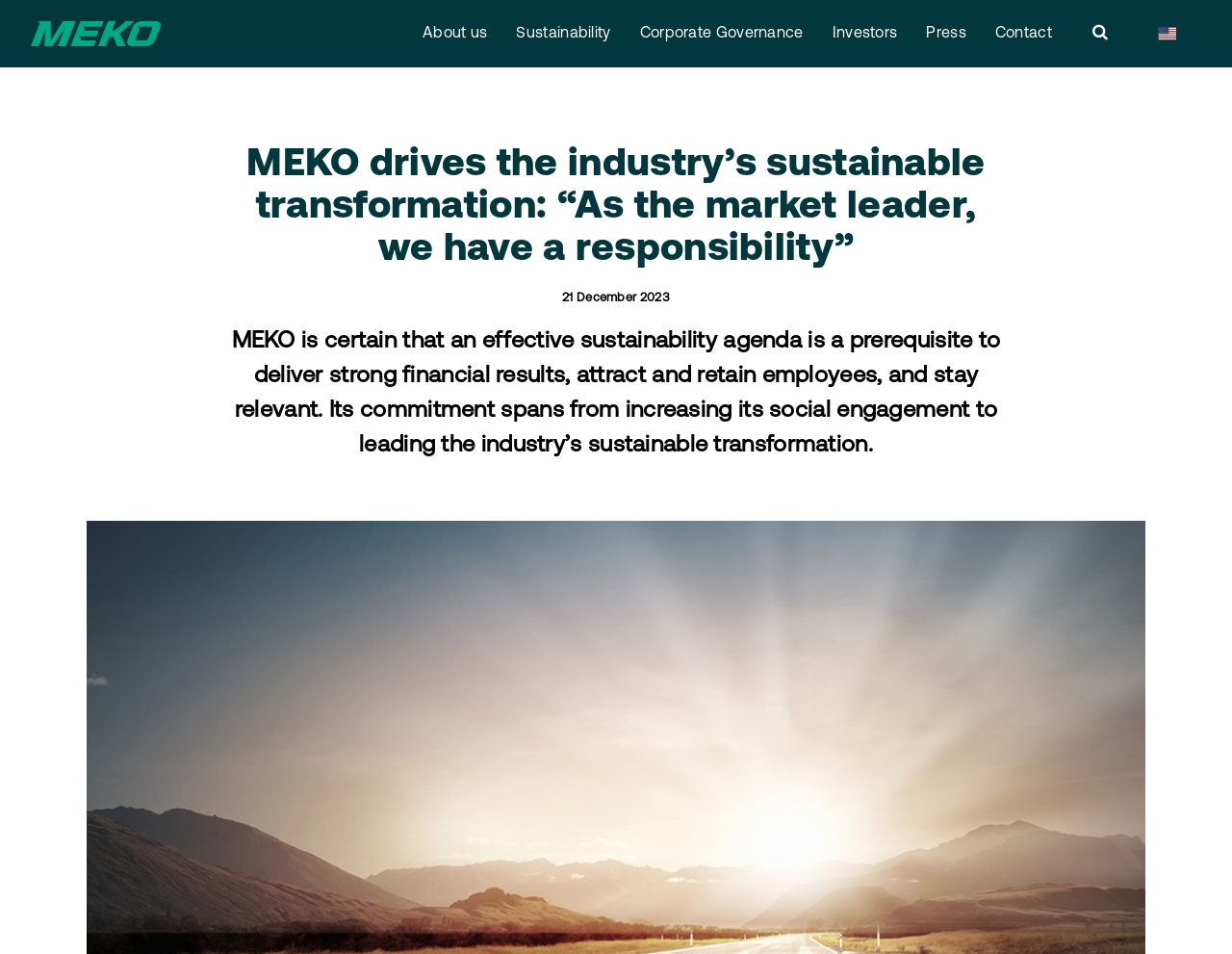What language is the webpage in? From the image, respond with a single word or brief phrase.

English